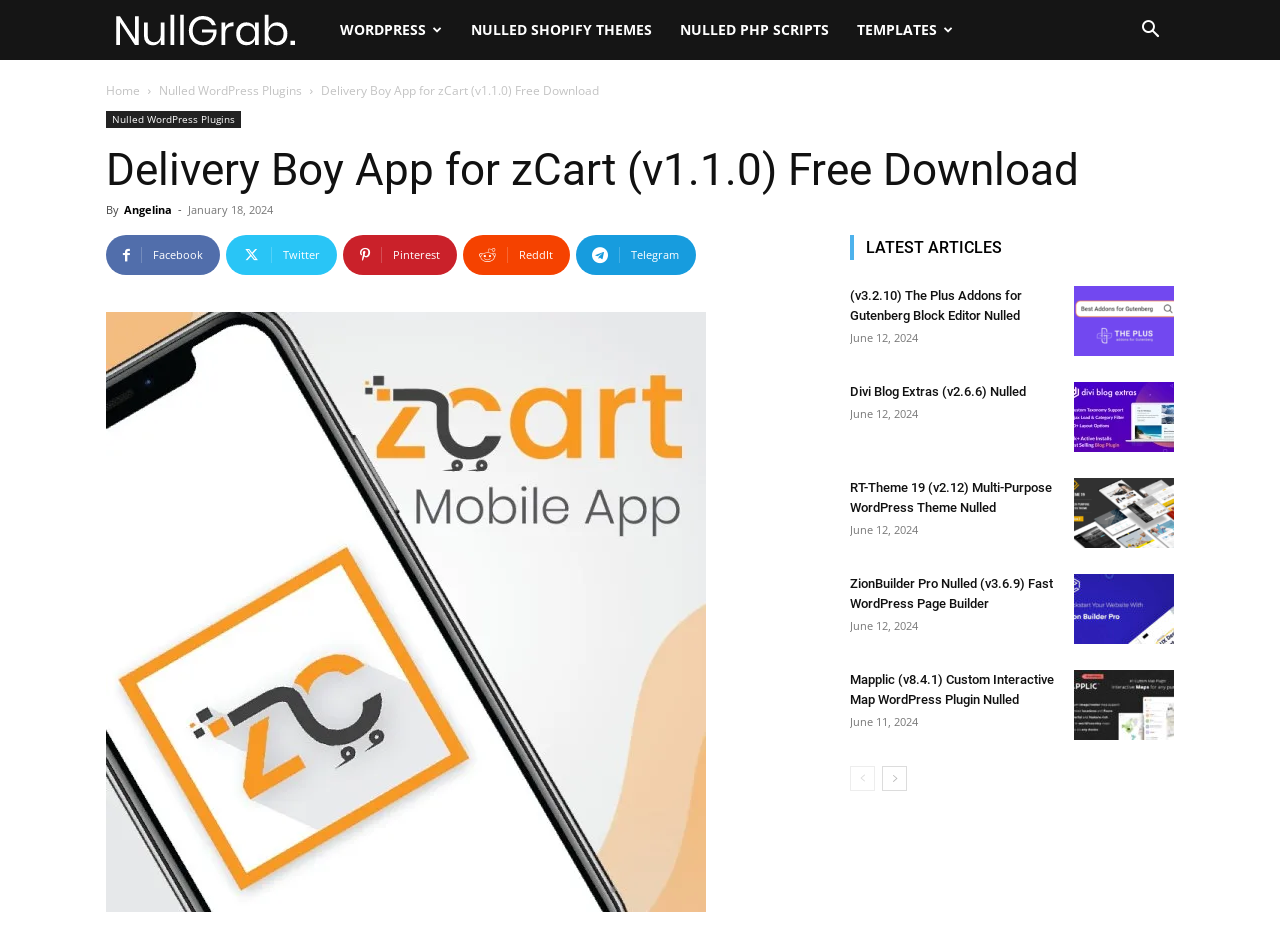How many latest articles are listed on the webpage?
Please provide a single word or phrase based on the screenshot.

5